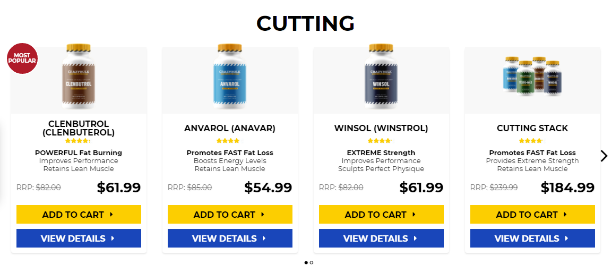Please answer the following question as detailed as possible based on the image: 
What is the benefit of ANVAROL?

According to the caption, ANVAROL promotes rapid fat loss and boosts energy levels, making it an attractive option for those seeking to accelerate their weight loss journey and improve their overall energy levels.